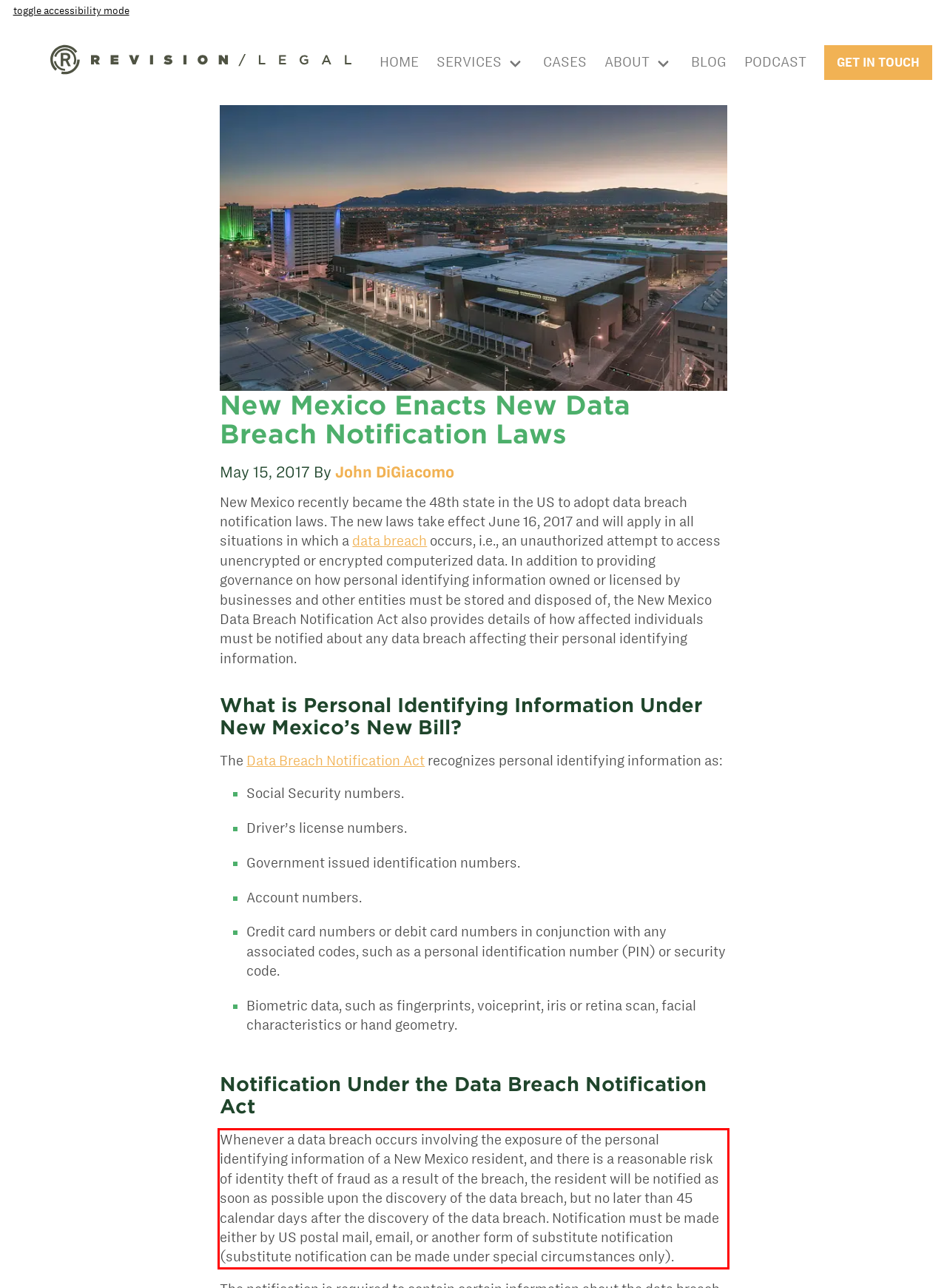Using the provided webpage screenshot, identify and read the text within the red rectangle bounding box.

Whenever a data breach occurs involving the exposure of the personal identifying information of a New Mexico resident, and there is a reasonable risk of identity theft of fraud as a result of the breach, the resident will be notified as soon as possible upon the discovery of the data breach, but no later than 45 calendar days after the discovery of the data breach. Notification must be made either by US postal mail, email, or another form of substitute notification (substitute notification can be made under special circumstances only).